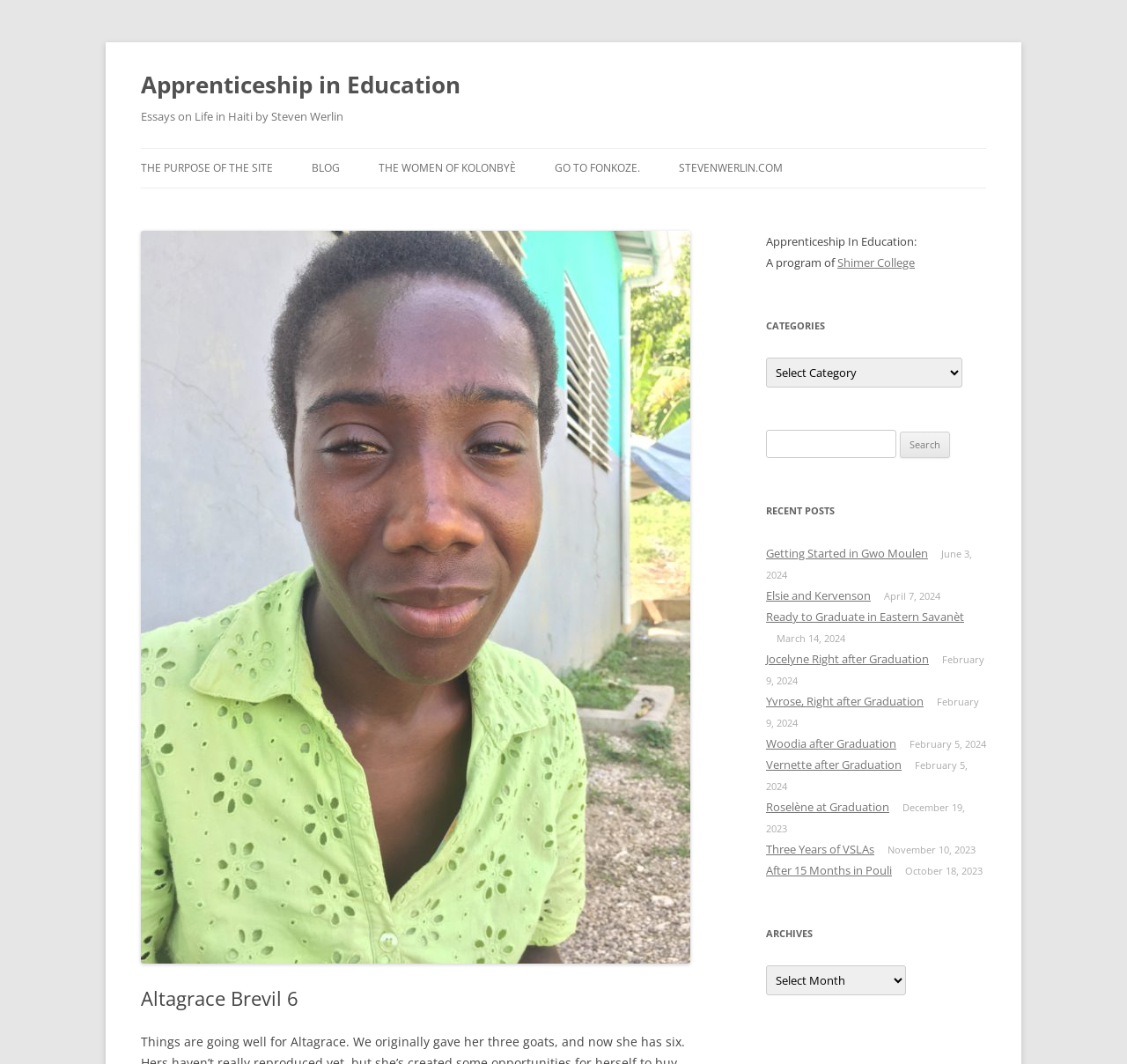Specify the bounding box coordinates for the region that must be clicked to perform the given instruction: "View archives".

[0.68, 0.908, 0.804, 0.936]